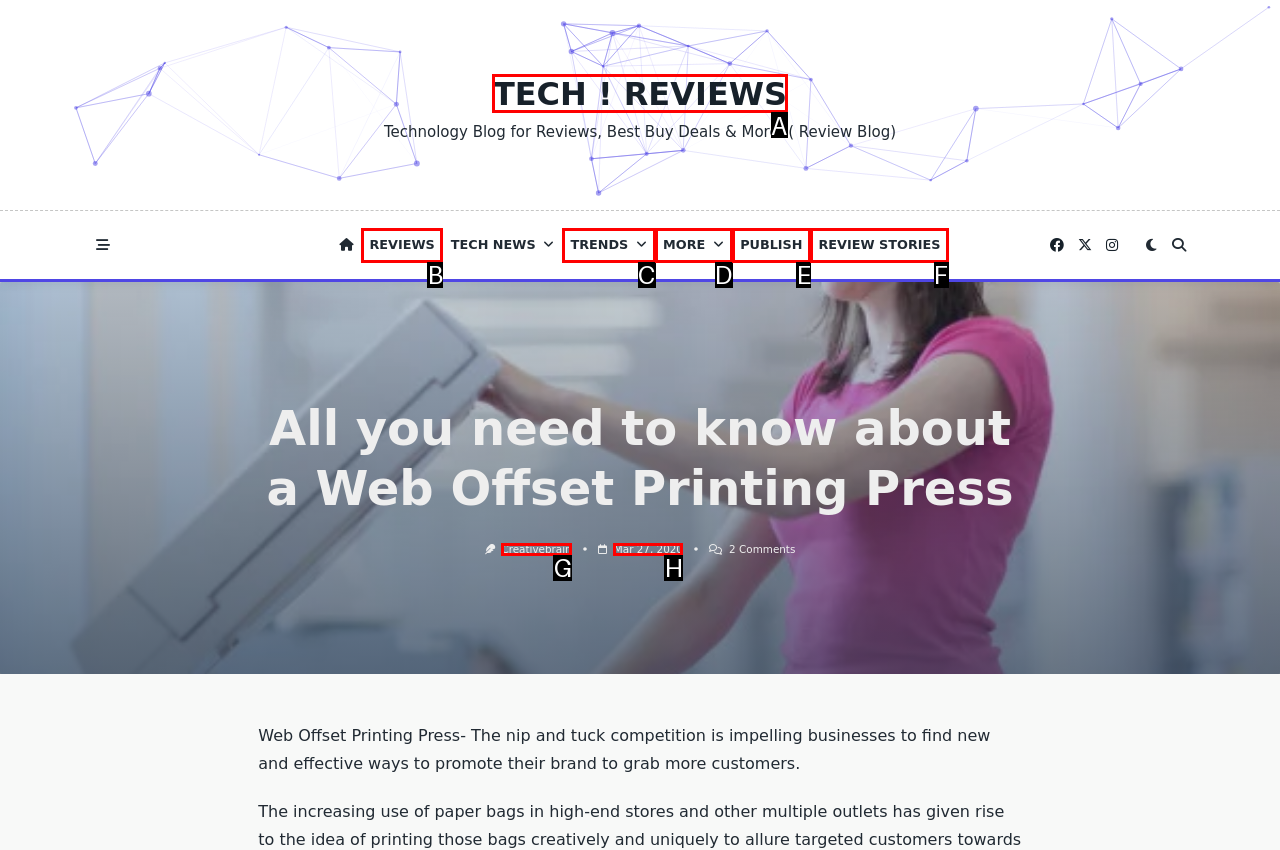Given the description: Mar 27, 2020Aug 10, 2020, determine the corresponding lettered UI element.
Answer with the letter of the selected option.

H